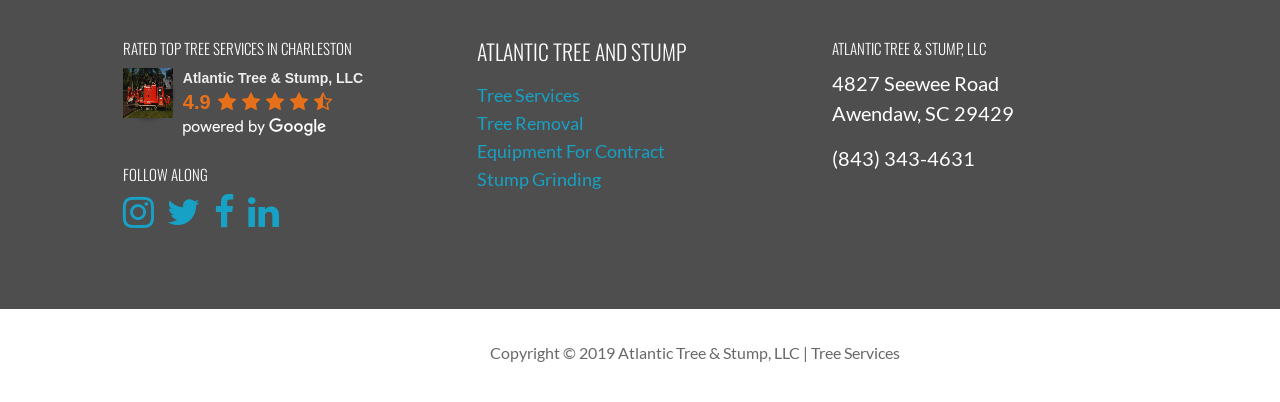Please give the bounding box coordinates of the area that should be clicked to fulfill the following instruction: "Follow Atlantic Tree & Stump on Facebook". The coordinates should be in the format of four float numbers from 0 to 1, i.e., [left, top, right, bottom].

[0.096, 0.516, 0.12, 0.57]